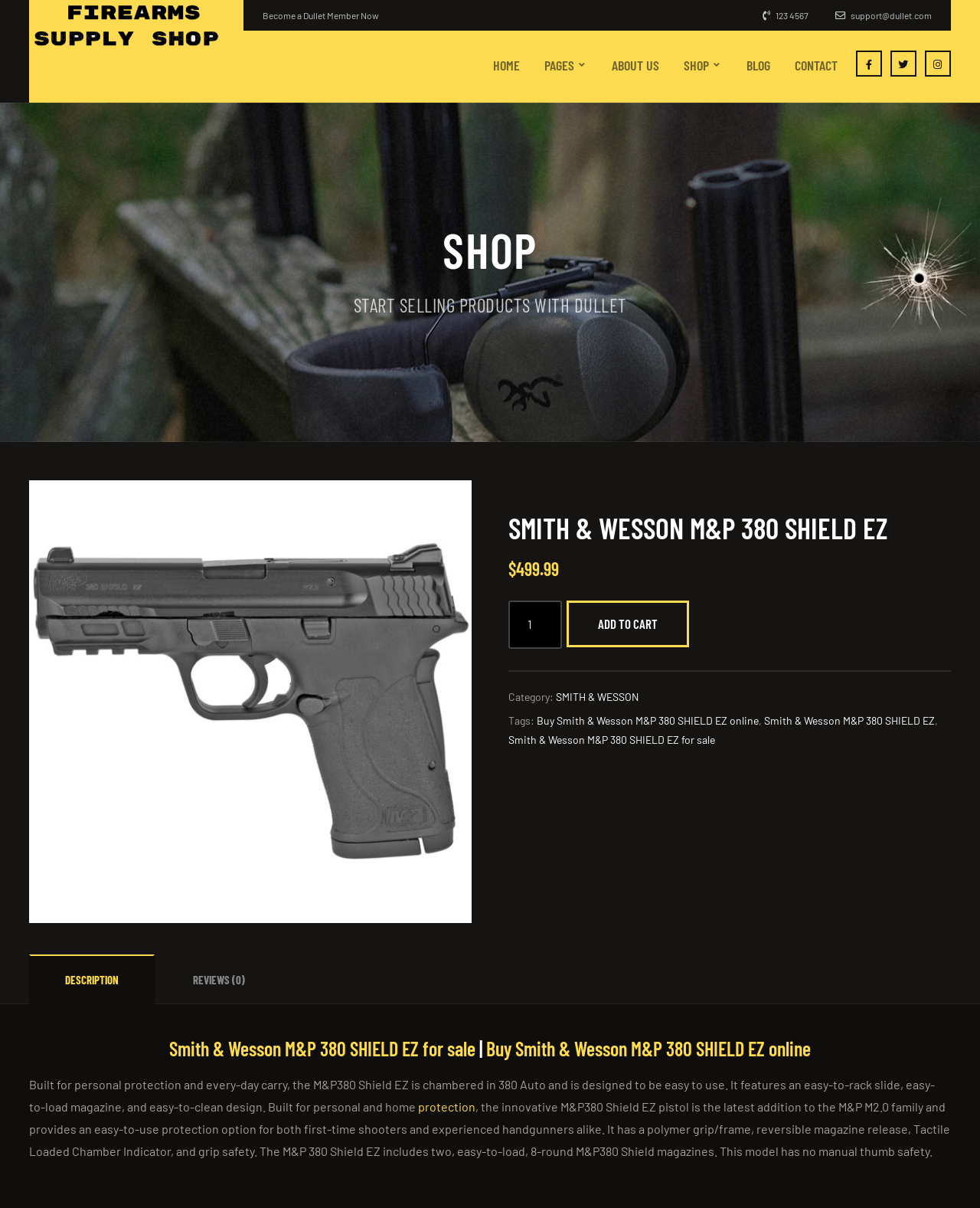Please predict the bounding box coordinates of the element's region where a click is necessary to complete the following instruction: "Click the 'Become a Dullet Member Now' link". The coordinates should be represented by four float numbers between 0 and 1, i.e., [left, top, right, bottom].

[0.268, 0.008, 0.387, 0.017]